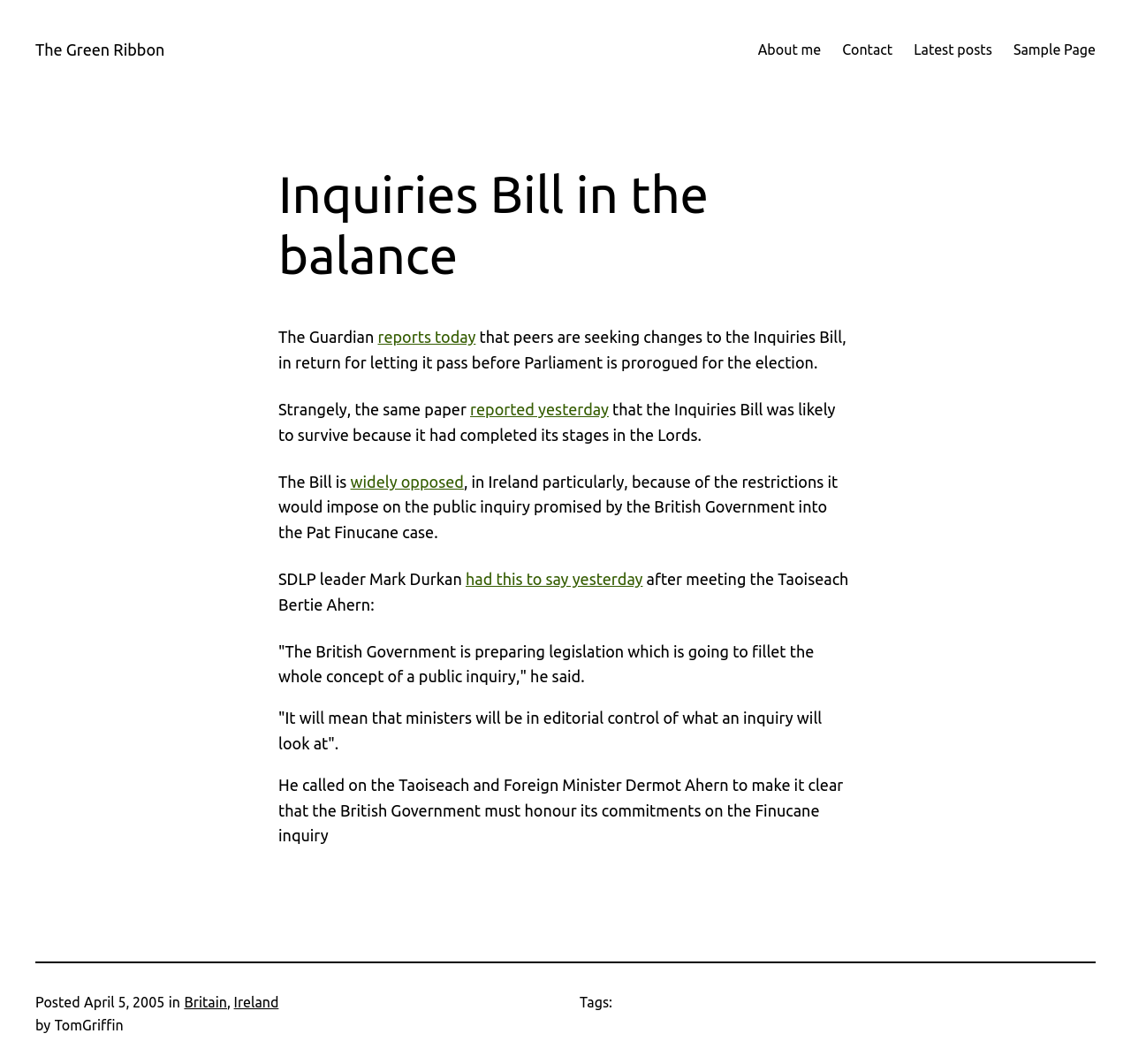Kindly provide the bounding box coordinates of the section you need to click on to fulfill the given instruction: "Visit 'About me' page".

[0.67, 0.036, 0.726, 0.057]